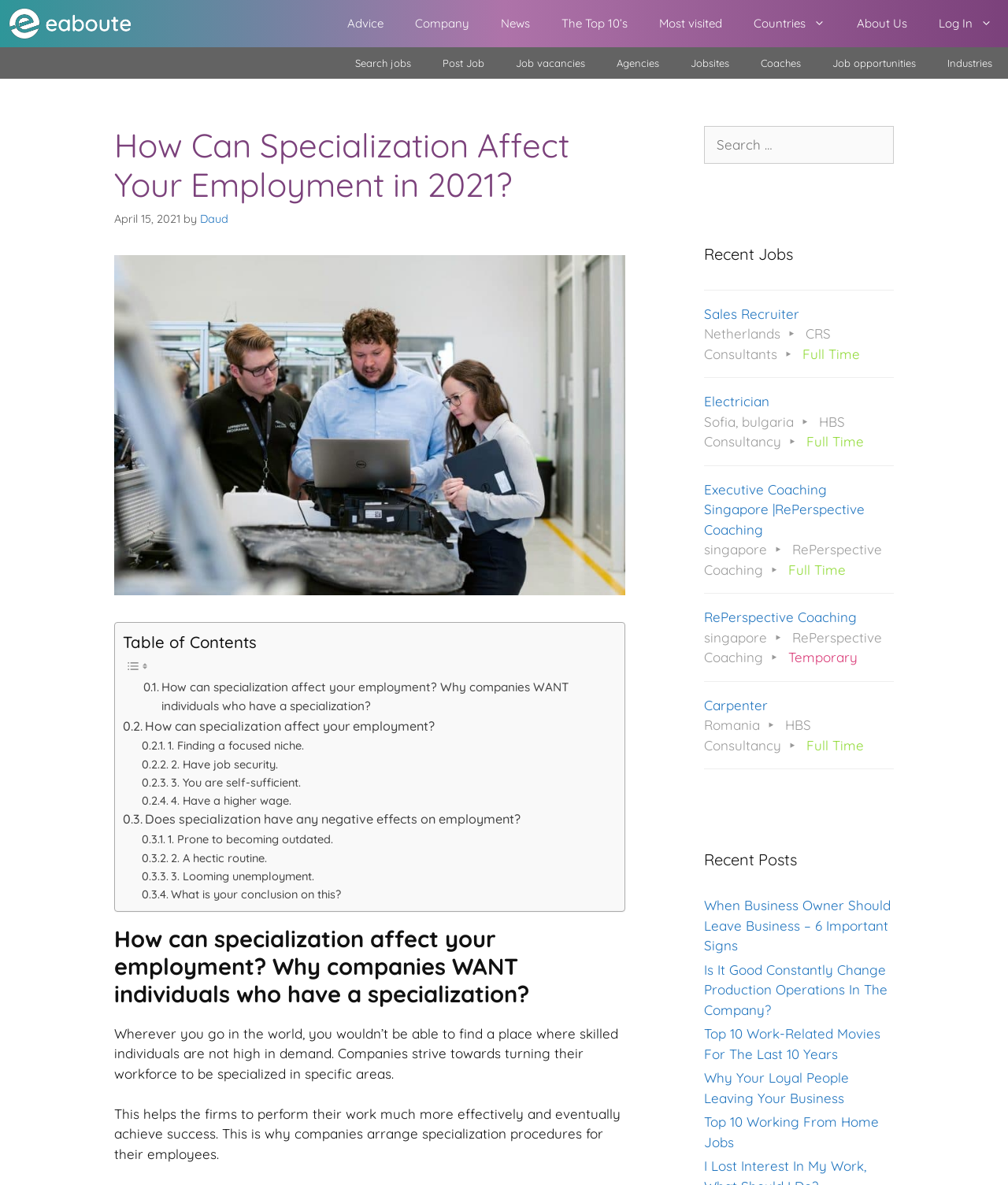Can you determine the main header of this webpage?

How Can Specialization Affect Your Employment in 2021?